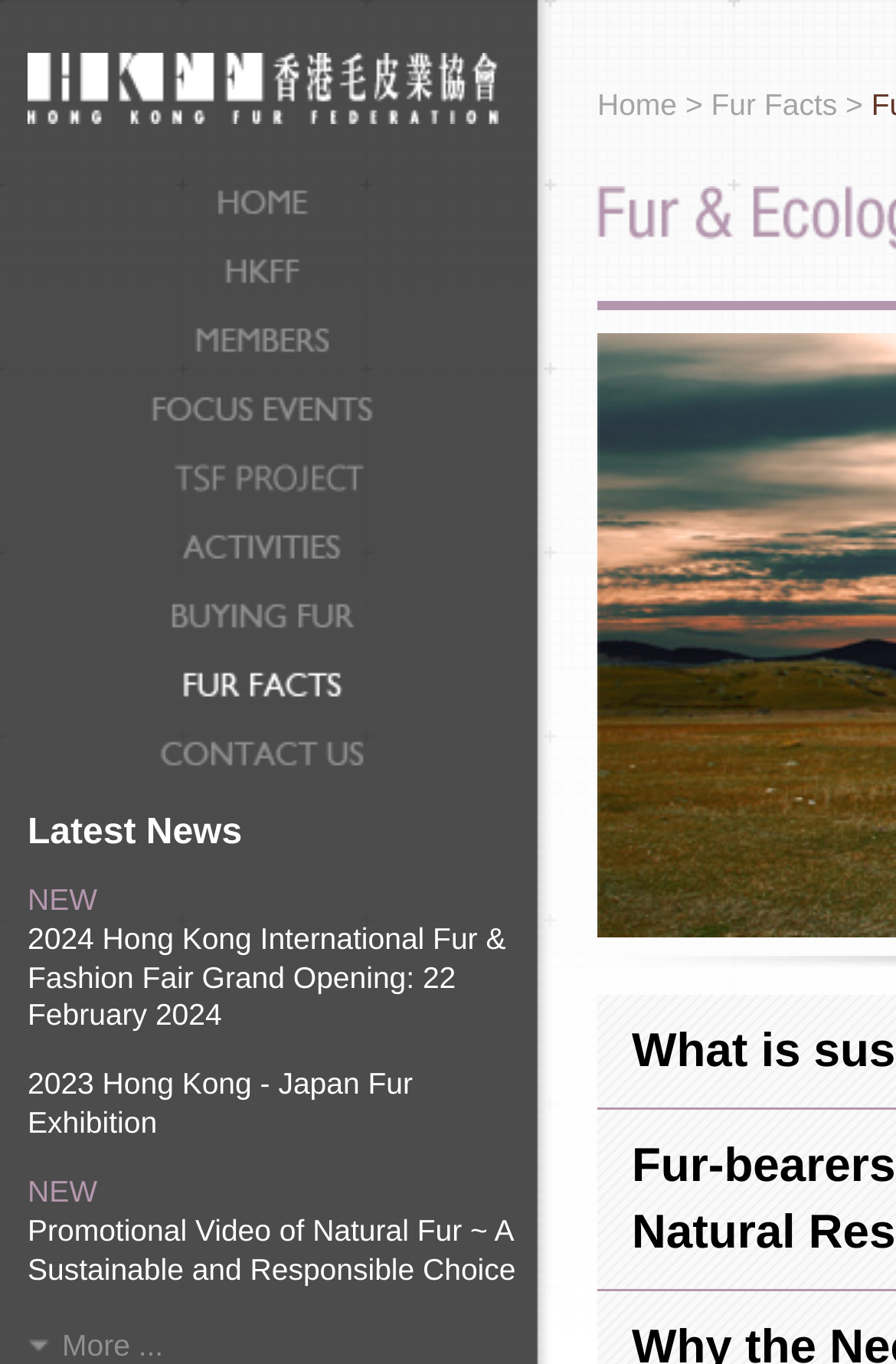Specify the bounding box coordinates of the region I need to click to perform the following instruction: "go to home page". The coordinates must be four float numbers in the range of 0 to 1, i.e., [left, top, right, bottom].

[0.0, 0.134, 0.6, 0.159]